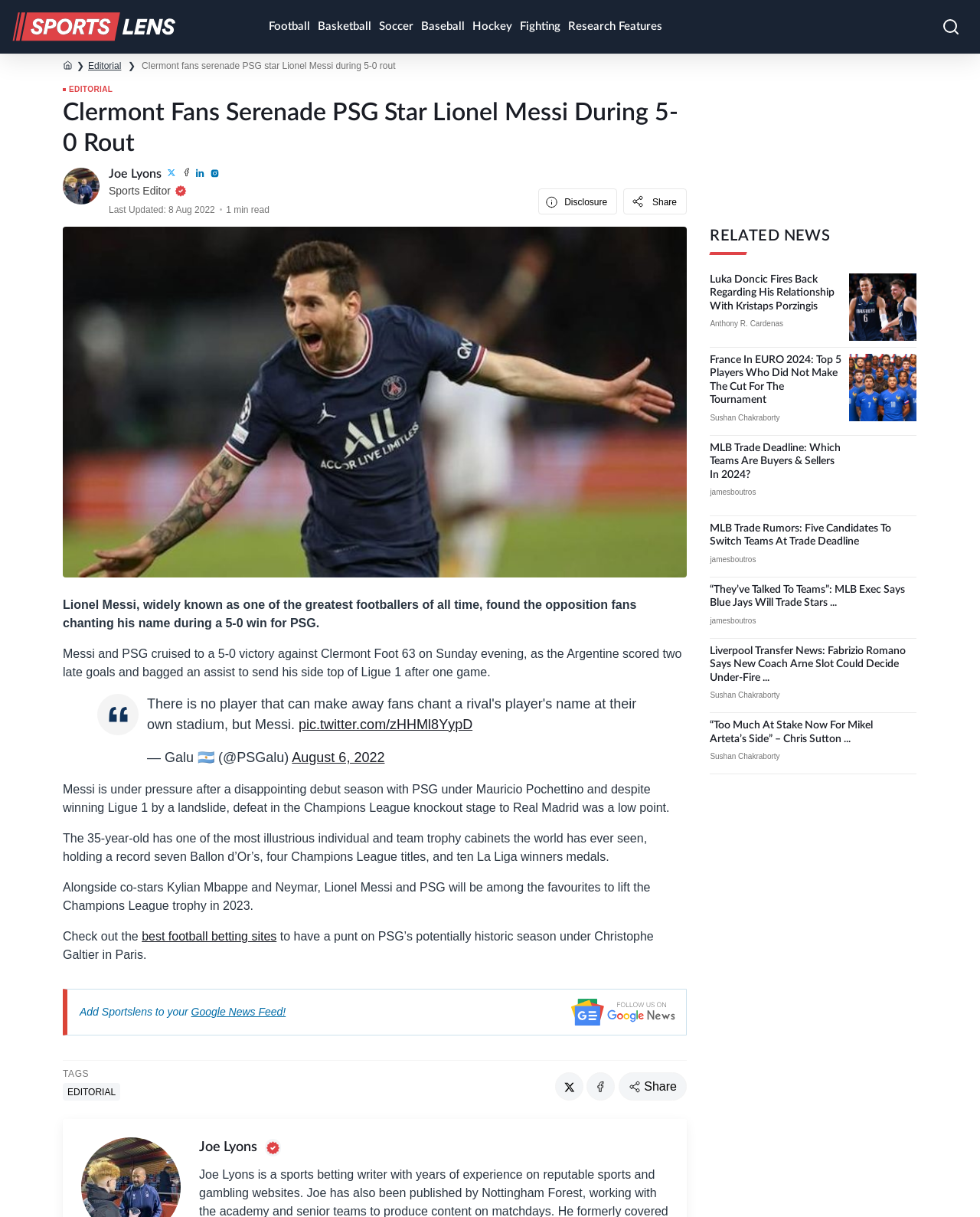Who is the author of this article?
Please answer the question with a single word or phrase, referencing the image.

Joe Lyons